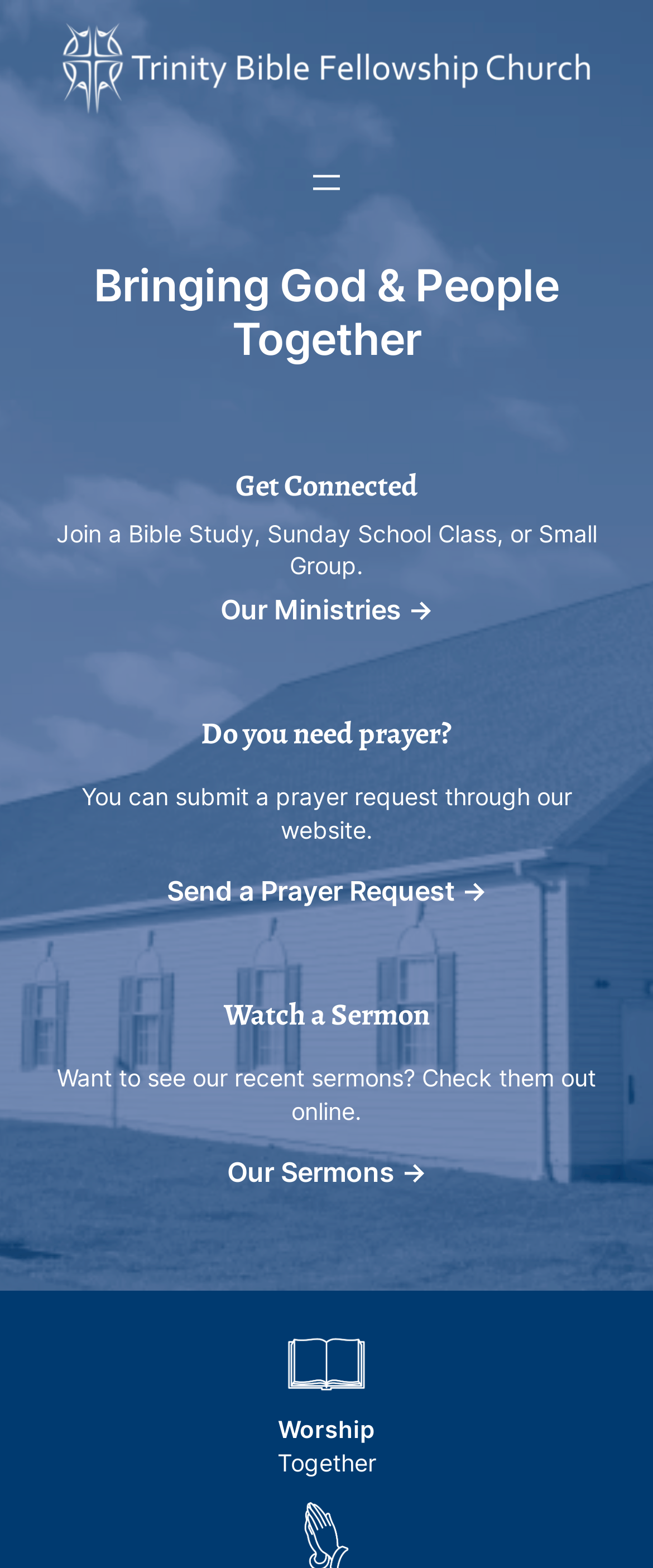What type of content can be found on the webpage?
Answer the question with as much detail as possible.

The webpage contains various church-related content, including links to 'Our Ministries', 'Our Sermons', and 'Send a Prayer Request', as well as static text about joining a Bible study or small group, indicating that the webpage is focused on church-related activities.